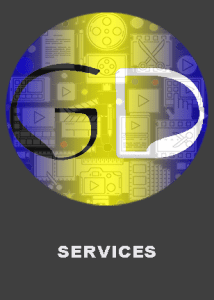What is displayed below the logo?
Based on the visual information, provide a detailed and comprehensive answer.

According to the caption, below the logo, the word 'SERVICES' is displayed in bold, white letters against a dark background, indicating a professional offering in video production.